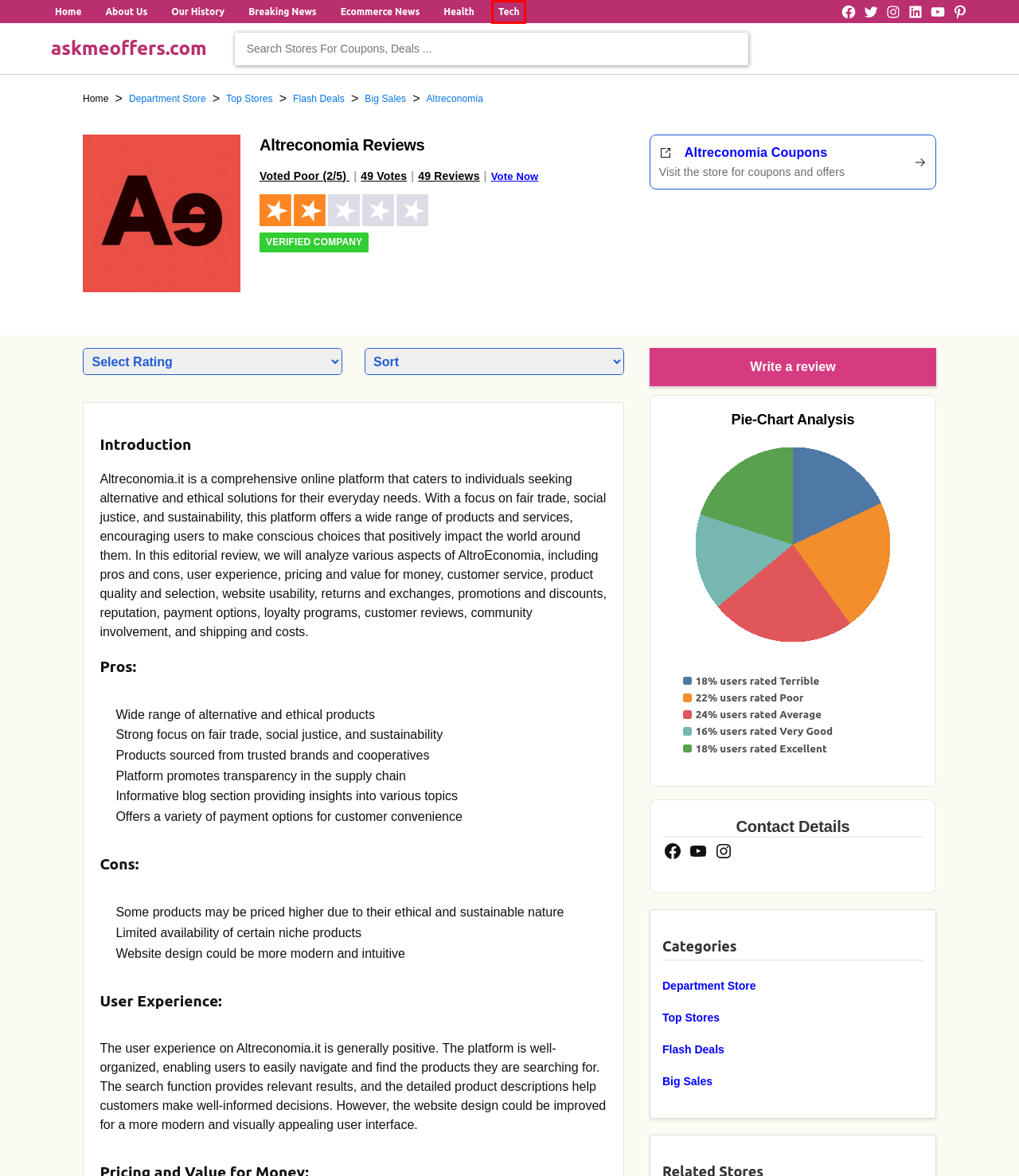You are provided with a screenshot of a webpage that has a red bounding box highlighting a UI element. Choose the most accurate webpage description that matches the new webpage after clicking the highlighted element. Here are your choices:
A. About Us: Discover the World of Savings with AskmeOffers
B. Tech Coupon, Promo Codes & Offers
C. Big Sales Coupon, Promo Codes & Offers
D. altreconomia.it Coupon, Promo Codes & Offers
E. Ecommerce News Coupon, Promo Codes & Offers
F. Breaking News Coupon, Promo Codes & Offers
G. Top Stores Coupon, Promo Codes & Offers
H. AskmeOffers: Your Source for the Latest News, Reviews & Coupon

B